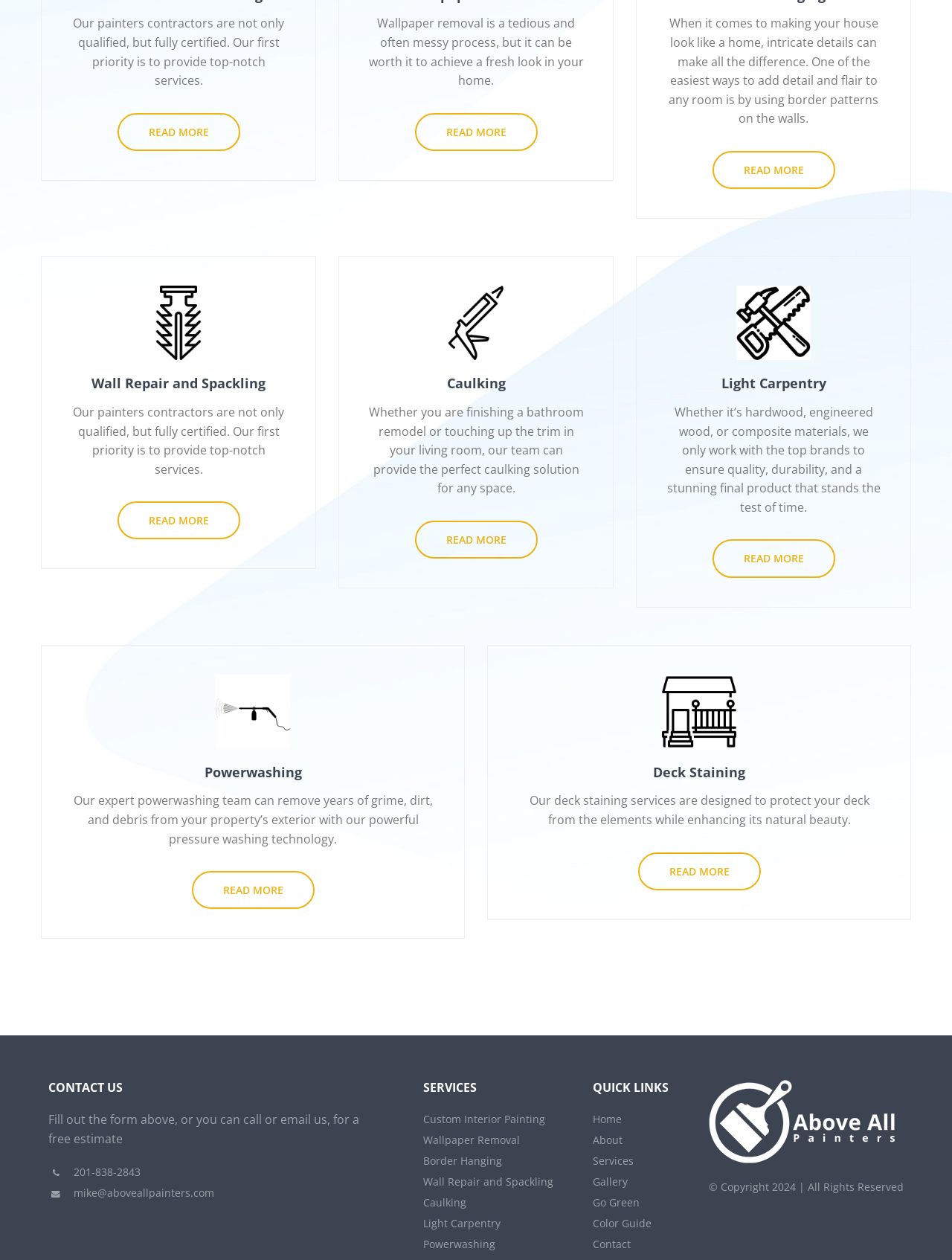Identify the bounding box coordinates of the HTML element based on this description: "Wall Repair and Spackling".

[0.444, 0.932, 0.581, 0.943]